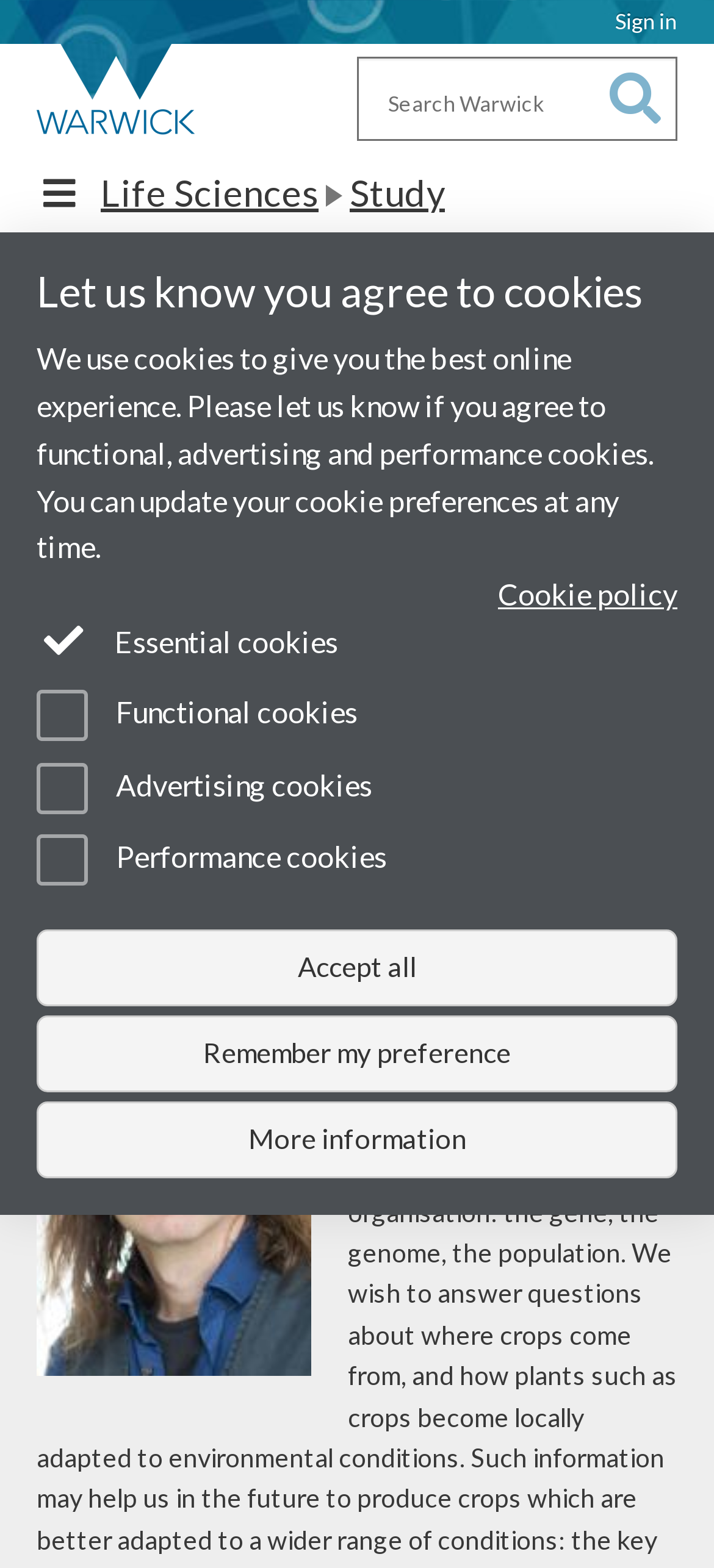Locate the bounding box coordinates of the segment that needs to be clicked to meet this instruction: "Visit University of Warwick homepage".

[0.026, 0.028, 0.308, 0.091]